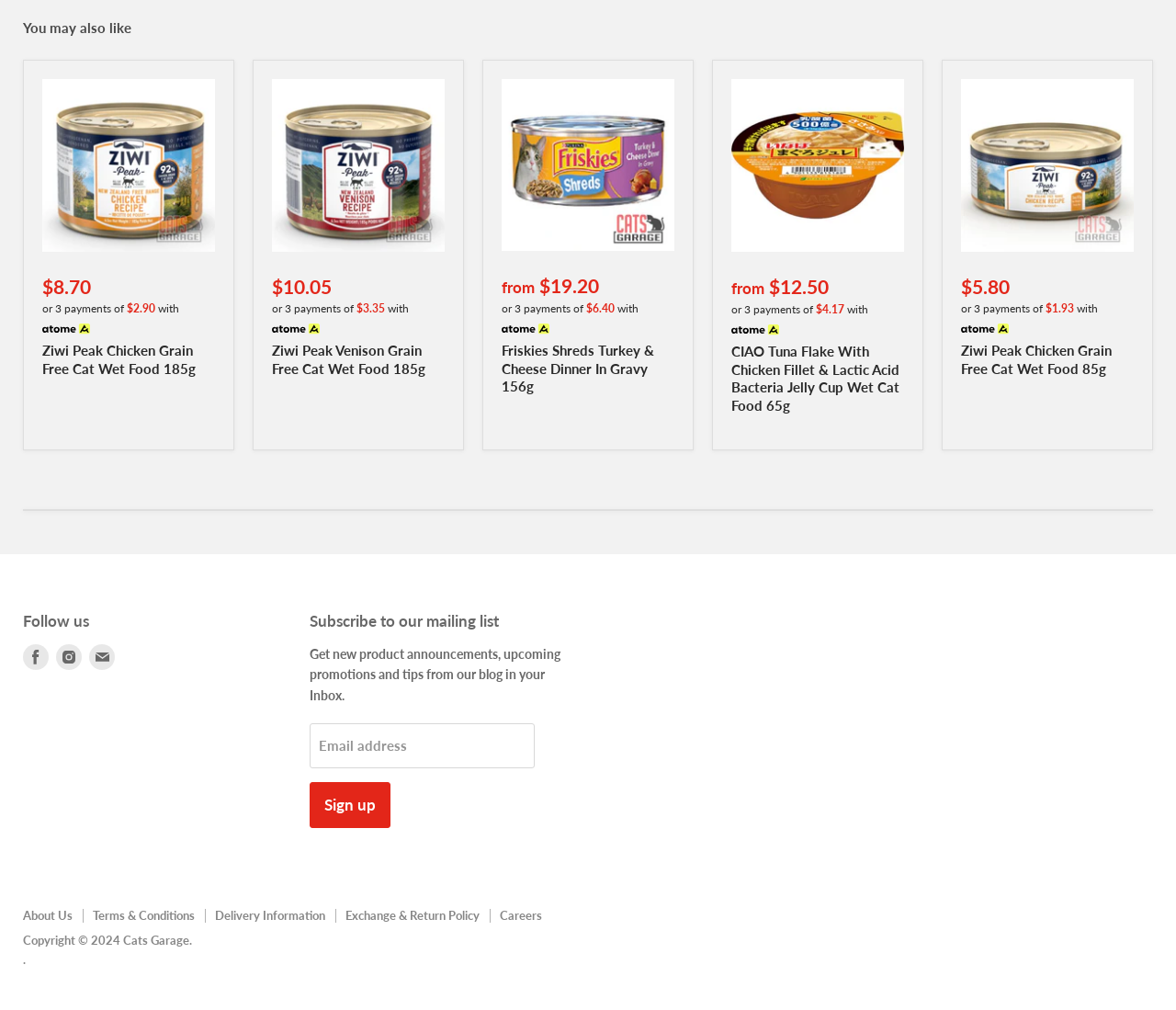What is the copyright year of Cats Garage?
Answer briefly with a single word or phrase based on the image.

2024